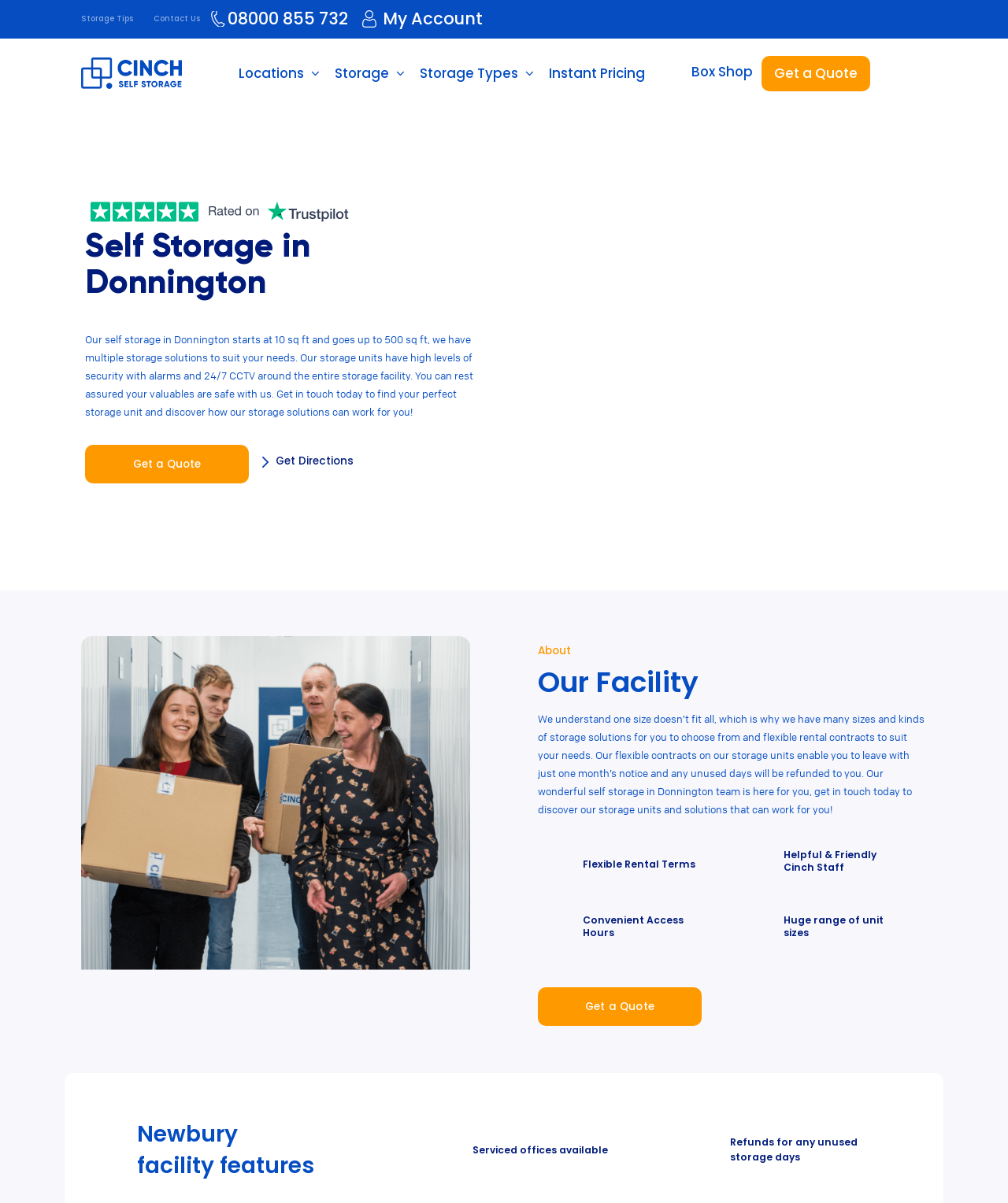Using a single word or phrase, answer the following question: 
What is the benefit of flexible rental contracts?

Refund for unused days